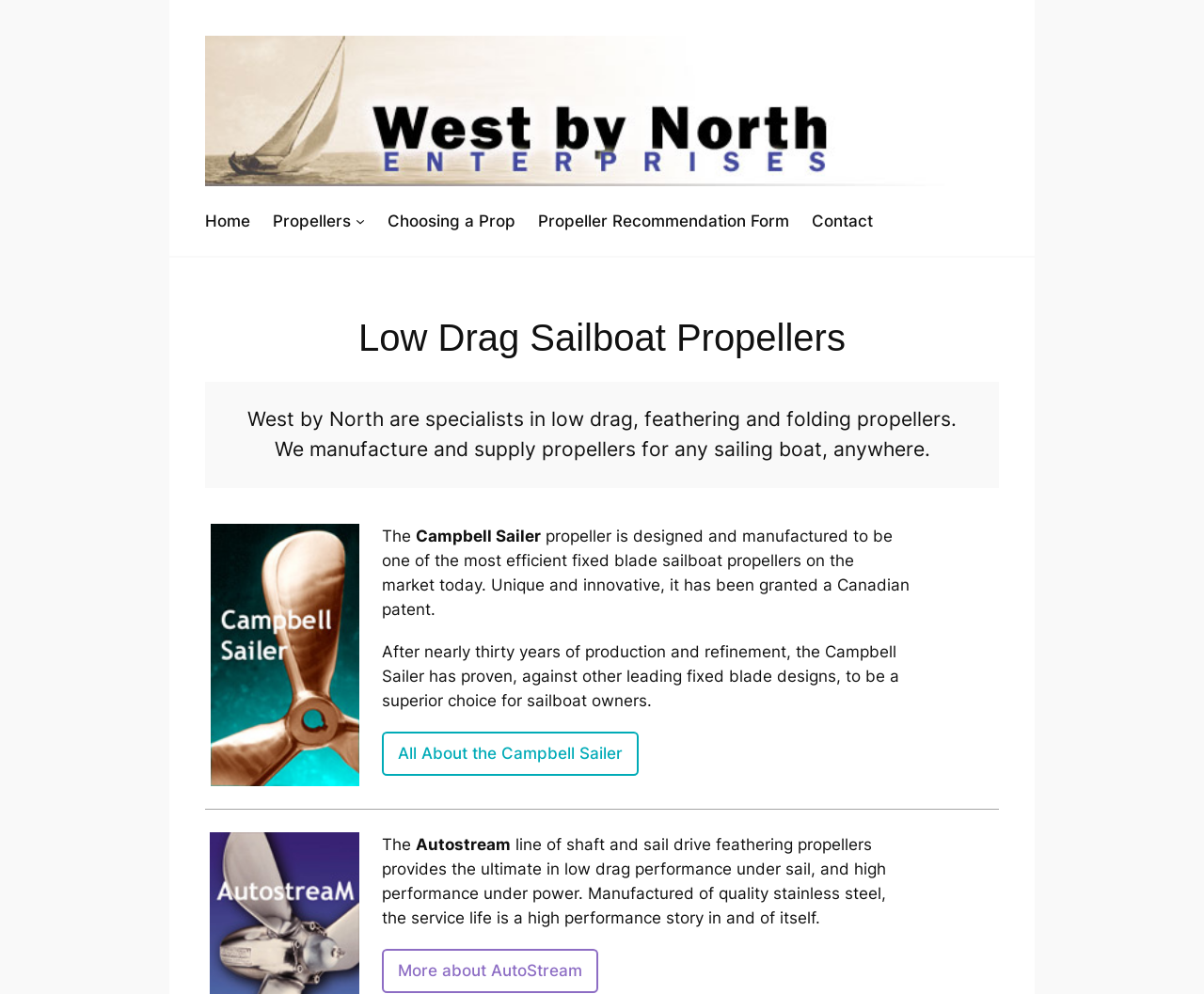Provide the bounding box coordinates of the UI element that matches the description: "alt="Campbell Sailer"".

[0.175, 0.769, 0.298, 0.787]